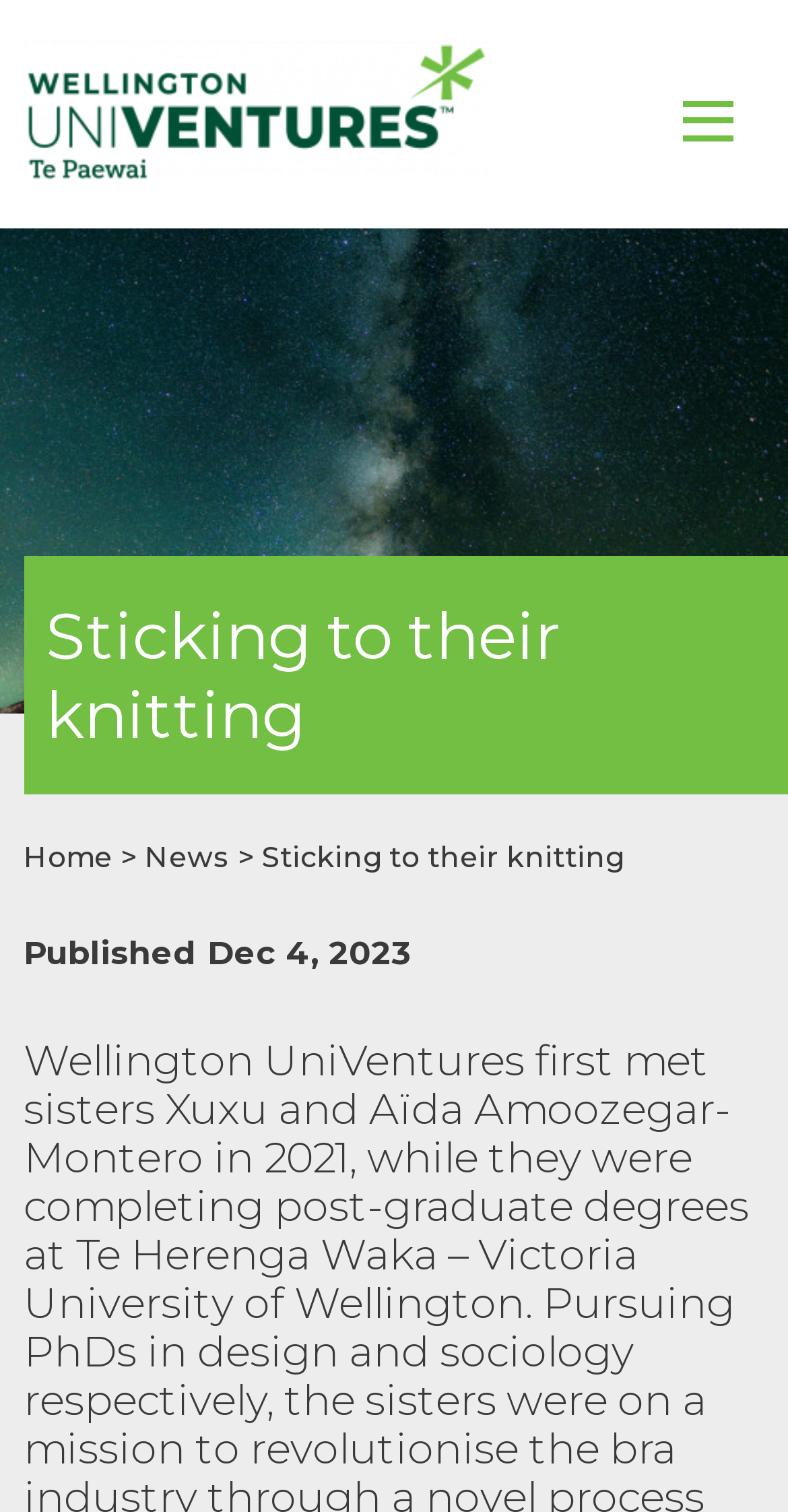Answer this question in one word or a short phrase: What is the main topic of the page?

Sticking to their knitting